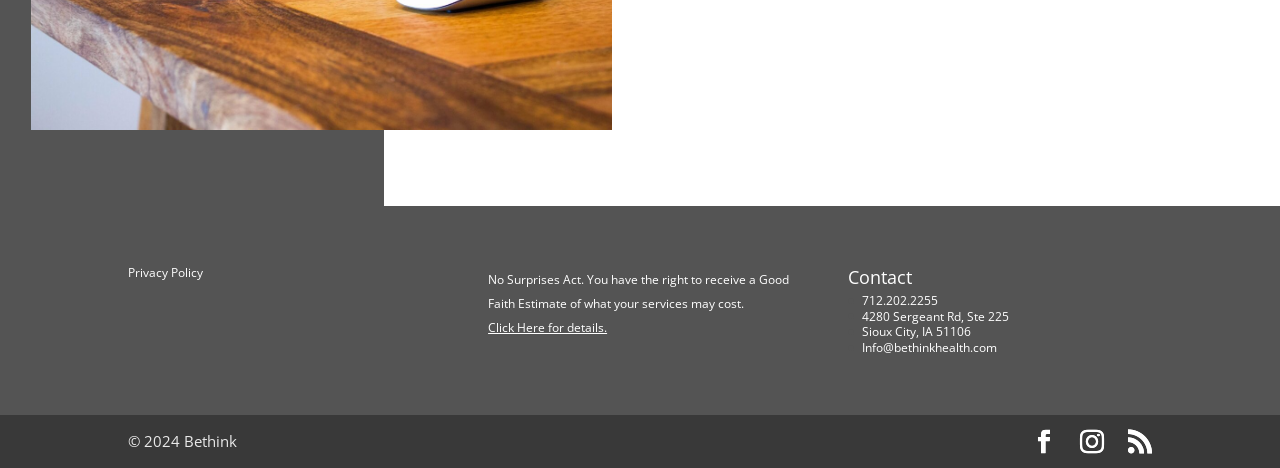Identify the bounding box coordinates for the UI element that matches this description: "Facebook".

[0.806, 0.918, 0.825, 0.971]